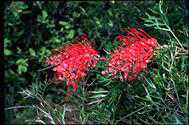Look at the image and give a detailed response to the following question: What is the color of the flowers in the image?

The caption describes the flowers as 'vibrant red toothbrush-like flowers', which suggests that the color of the flowers in the image is vibrant red.